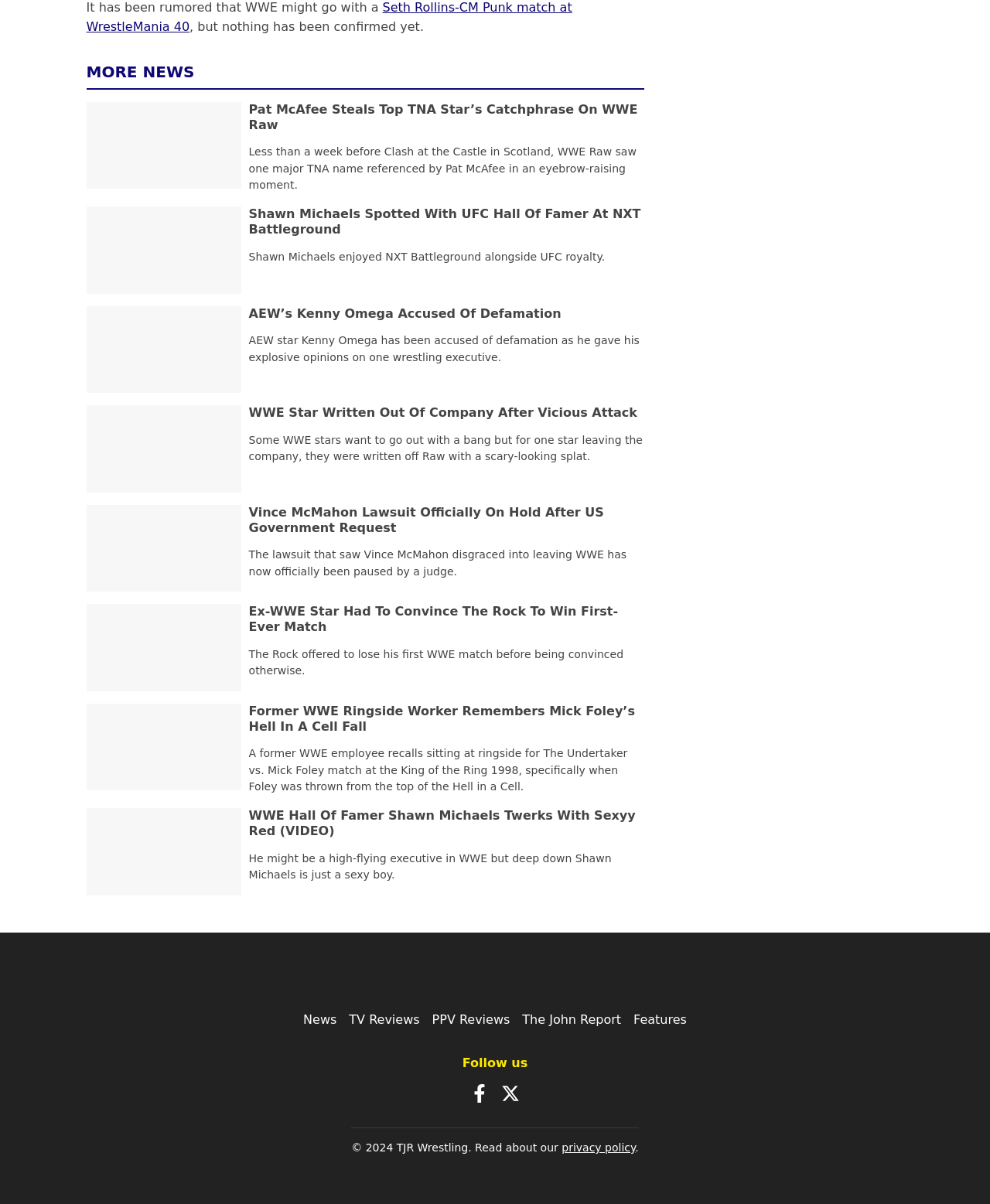What is the topic of the article with the heading 'Pat McAfee Steals Top TNA Star’s Catchphrase On WWE Raw'?
Using the image as a reference, answer the question with a short word or phrase.

WWE Raw